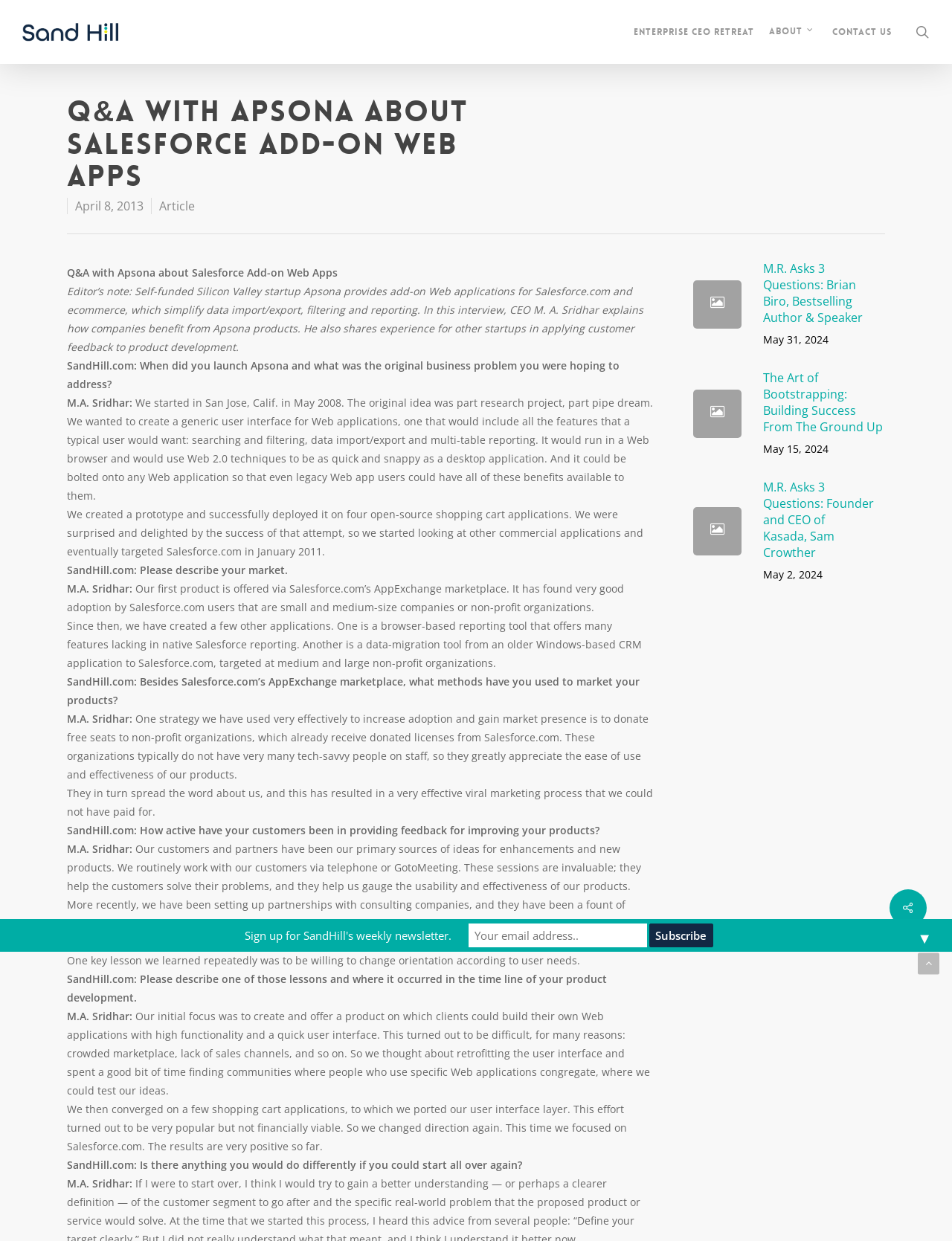Can you identify the bounding box coordinates of the clickable region needed to carry out this instruction: 'Go to the 'Contact Us' page'? The coordinates should be four float numbers within the range of 0 to 1, stated as [left, top, right, bottom].

[0.866, 0.021, 0.945, 0.031]